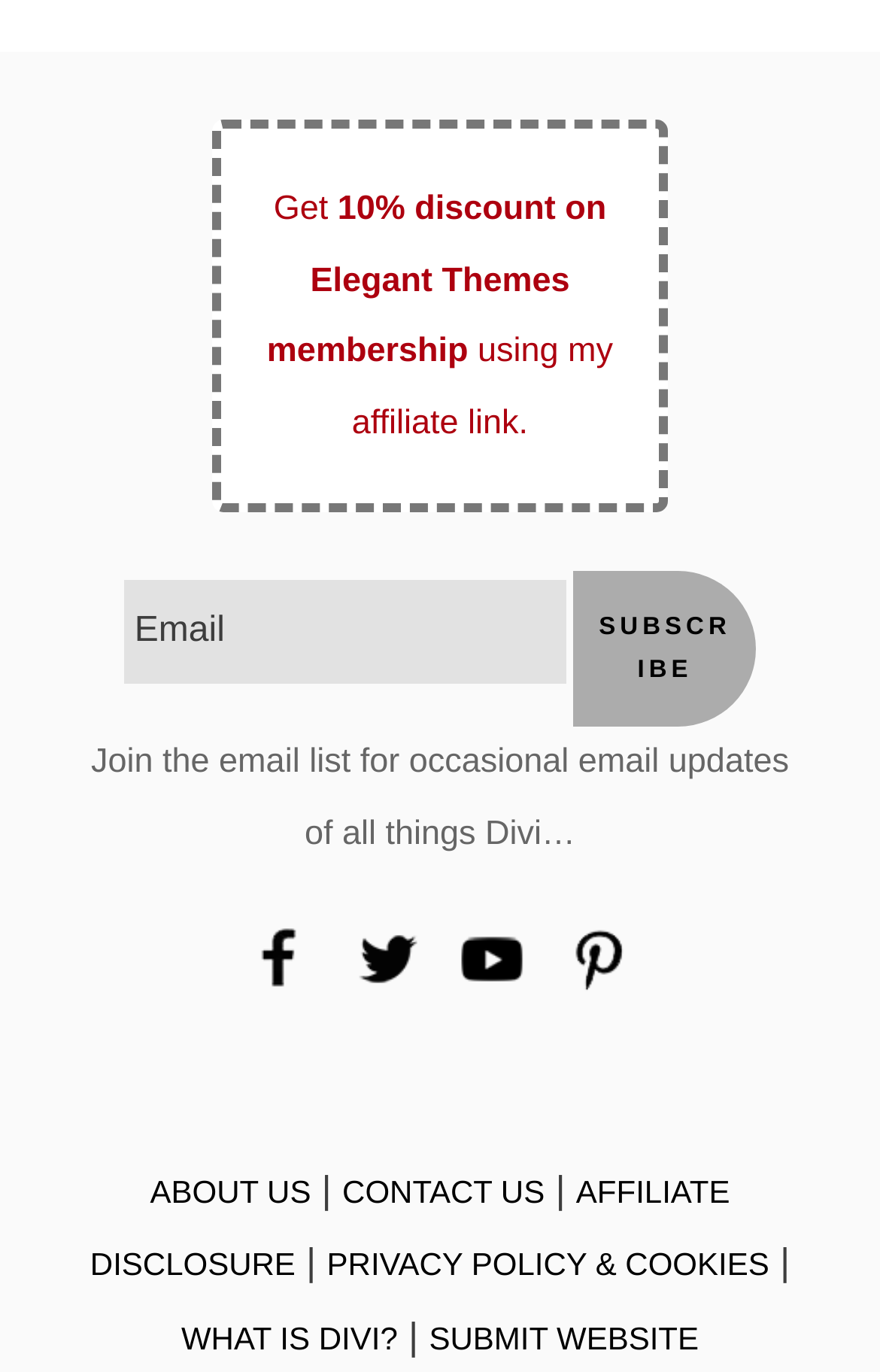Please identify the bounding box coordinates of the element I need to click to follow this instruction: "Get 10% discount on Elegant Themes membership".

[0.303, 0.138, 0.697, 0.322]